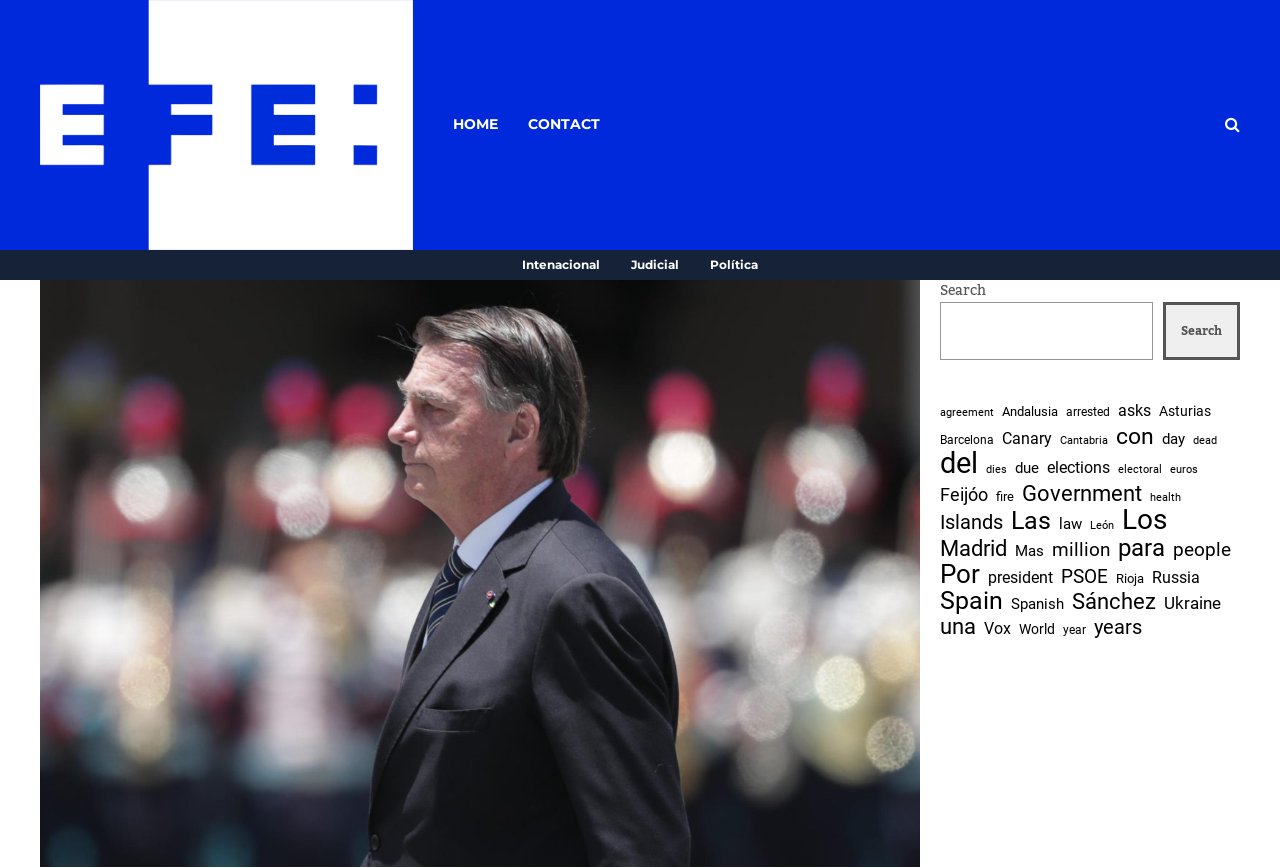Given the element description parent_node: Search name="s", predict the bounding box coordinates for the UI element in the webpage screenshot. The format should be (top-left x, top-left y, bottom-right x, bottom-right y), and the values should be between 0 and 1.

[0.734, 0.348, 0.901, 0.415]